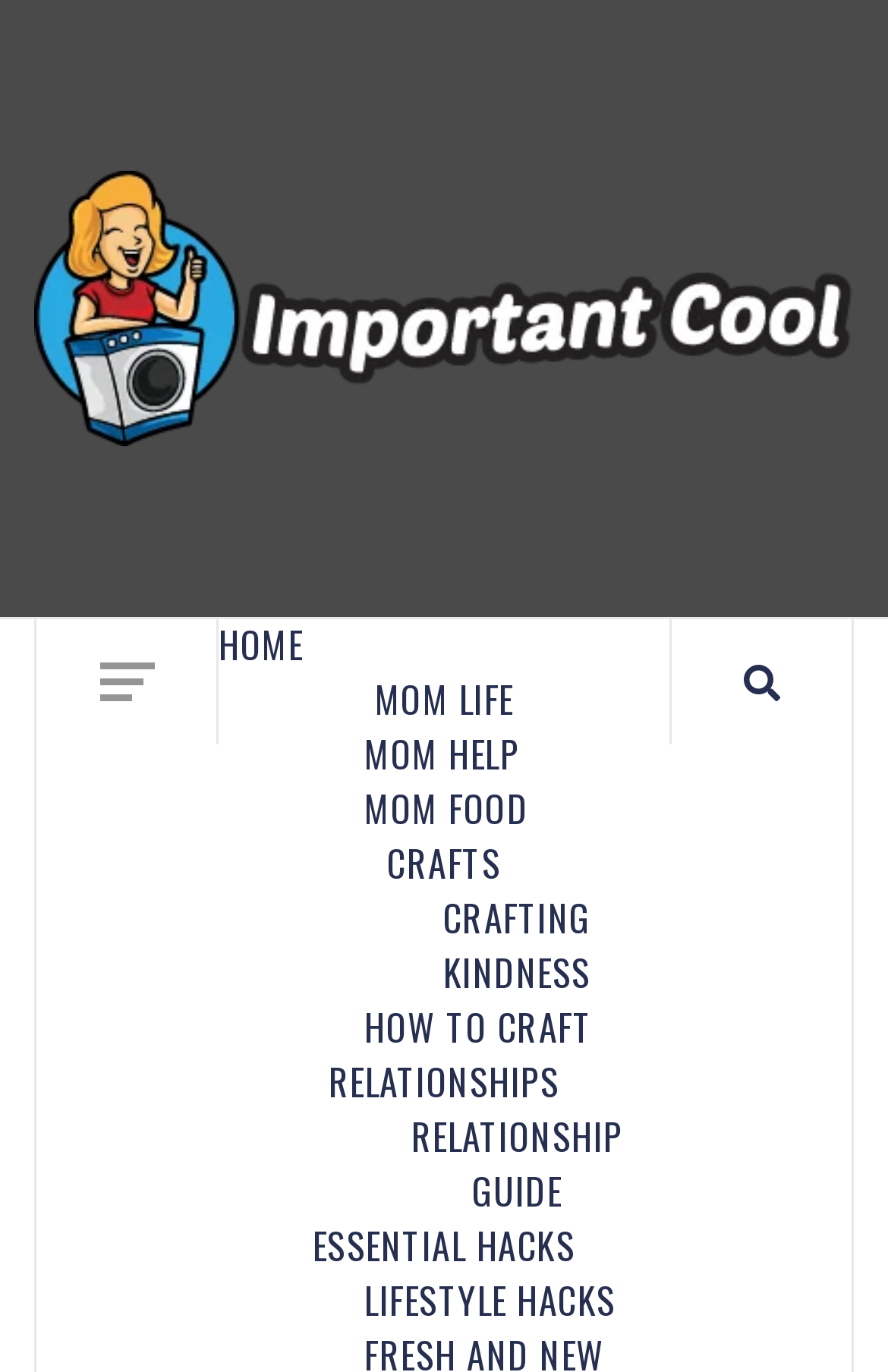Write a detailed summary of the webpage.

The webpage appears to be a portal for various topics related to lifestyle, crafts, and relationships, with a focus on wordplay and brain teasers. At the top, there is a prominent link with an image, labeled "Important Cool", which takes up most of the width of the page. Below this, there is a static text element that reads "EMBRACE MOM LIFE, EXPLORE CRAFTS, AND DISCOVER ESSENTIAL HACKS", which spans almost the entire width of the page.

To the right of this text, there is a table with several links, including "HOME", "MOM LIFE", "MOM HELP", "MOM FOOD", "CRAFTS", "RELATIONSHIPS", and "ESSENTIAL HACKS". These links are arranged vertically, with each link positioned below the previous one. Some of these links have sub-links, such as "CRAFTING KINDNESS" and "HOW TO CRAFT" under "CRAFTS", and "RELATIONSHIP GUIDE" under "RELATIONSHIPS".

At the bottom right of the page, there is a small link with a font awesome icon, represented by "\uf002". This link is positioned near the bottom right corner of the page.

Overall, the webpage has a clean and organized layout, with clear headings and concise text, making it easy to navigate and explore the various topics and resources available.